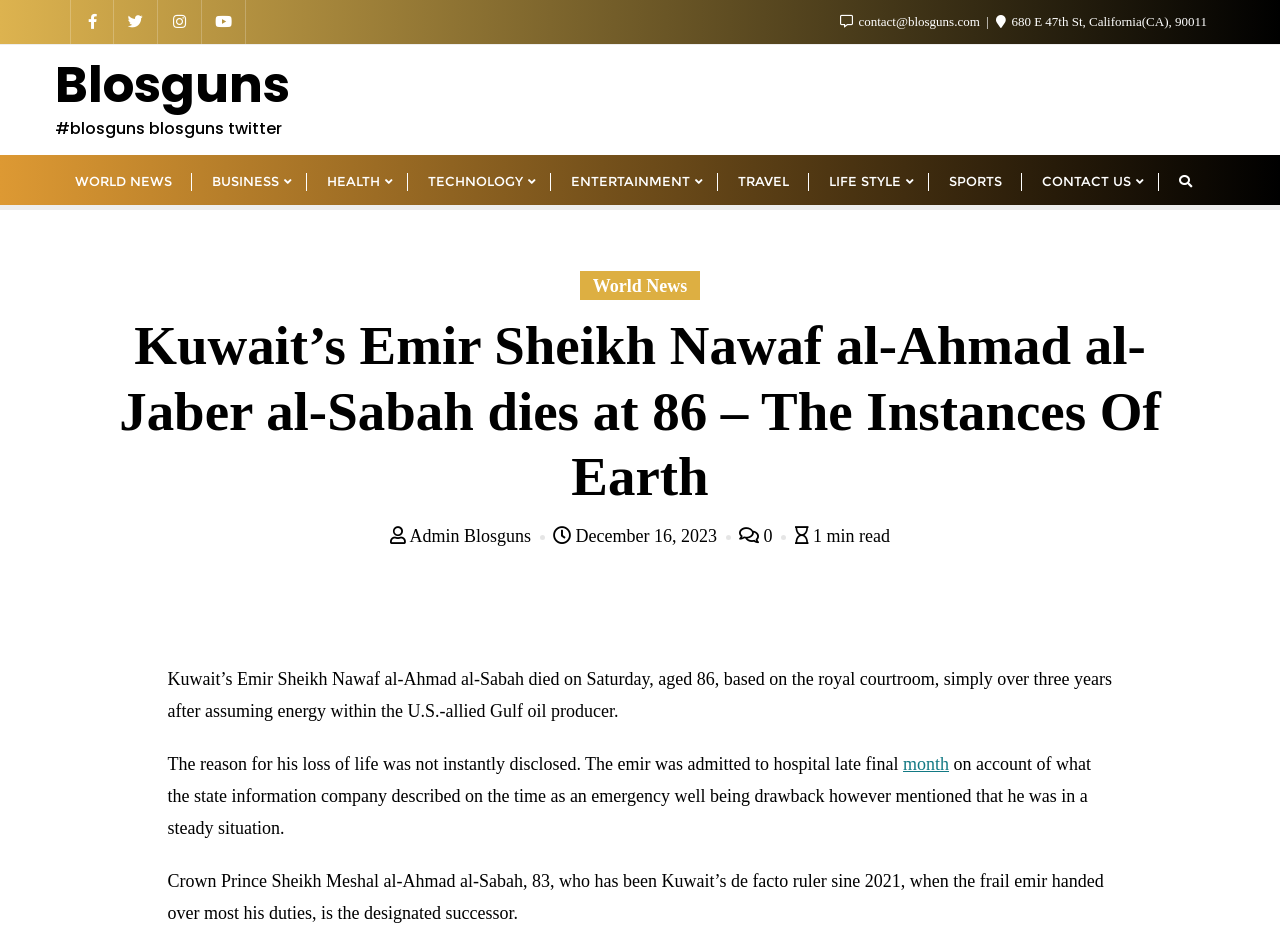Answer the question with a brief word or phrase:
What is the address of the website's contact?

680 E 47th St, California(CA), 90011